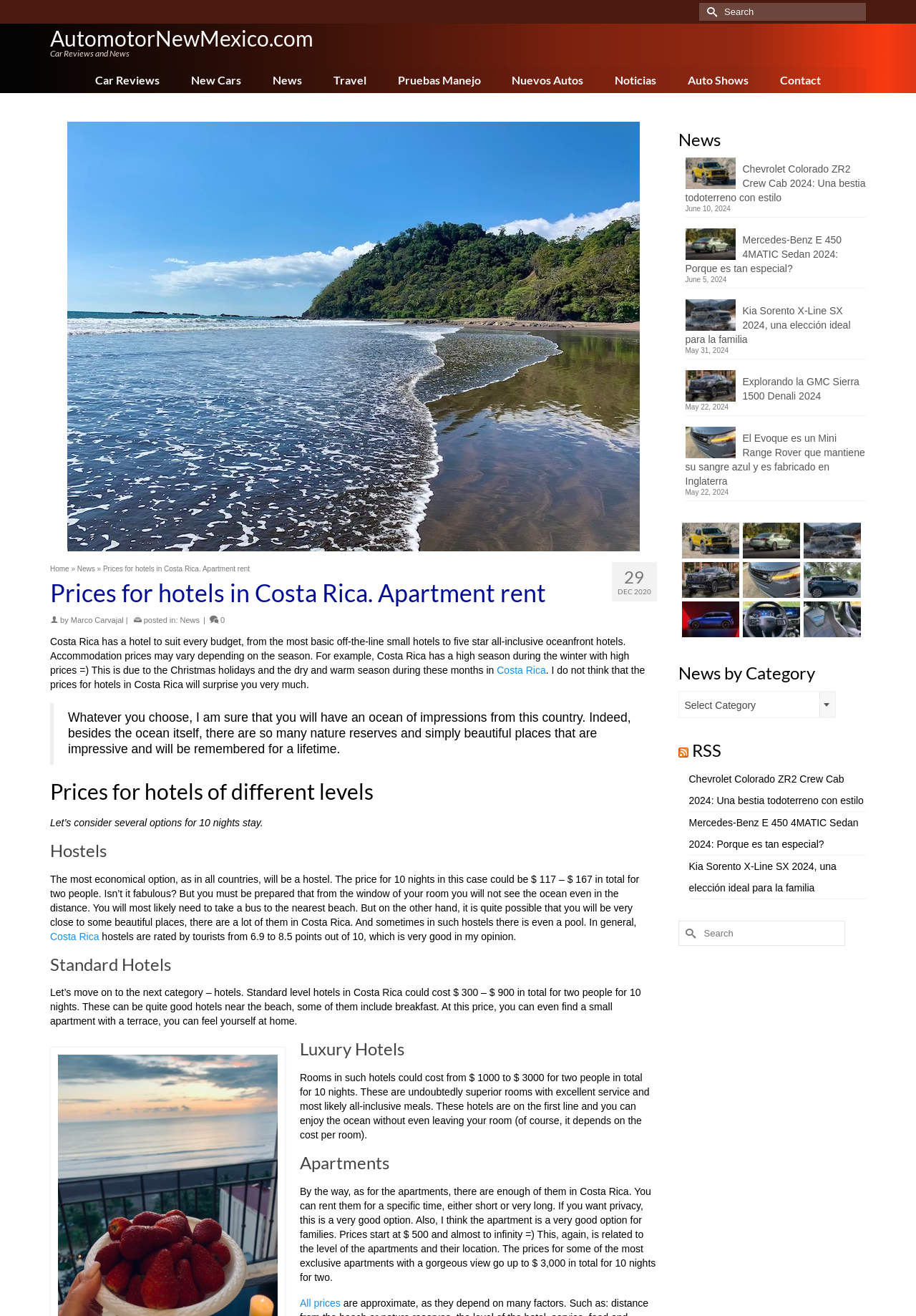What is the topic of the webpage?
Based on the image, answer the question in a detailed manner.

Based on the webpage content, it appears that the topic is about hotels in Costa Rica, including prices and options for different levels of accommodation.